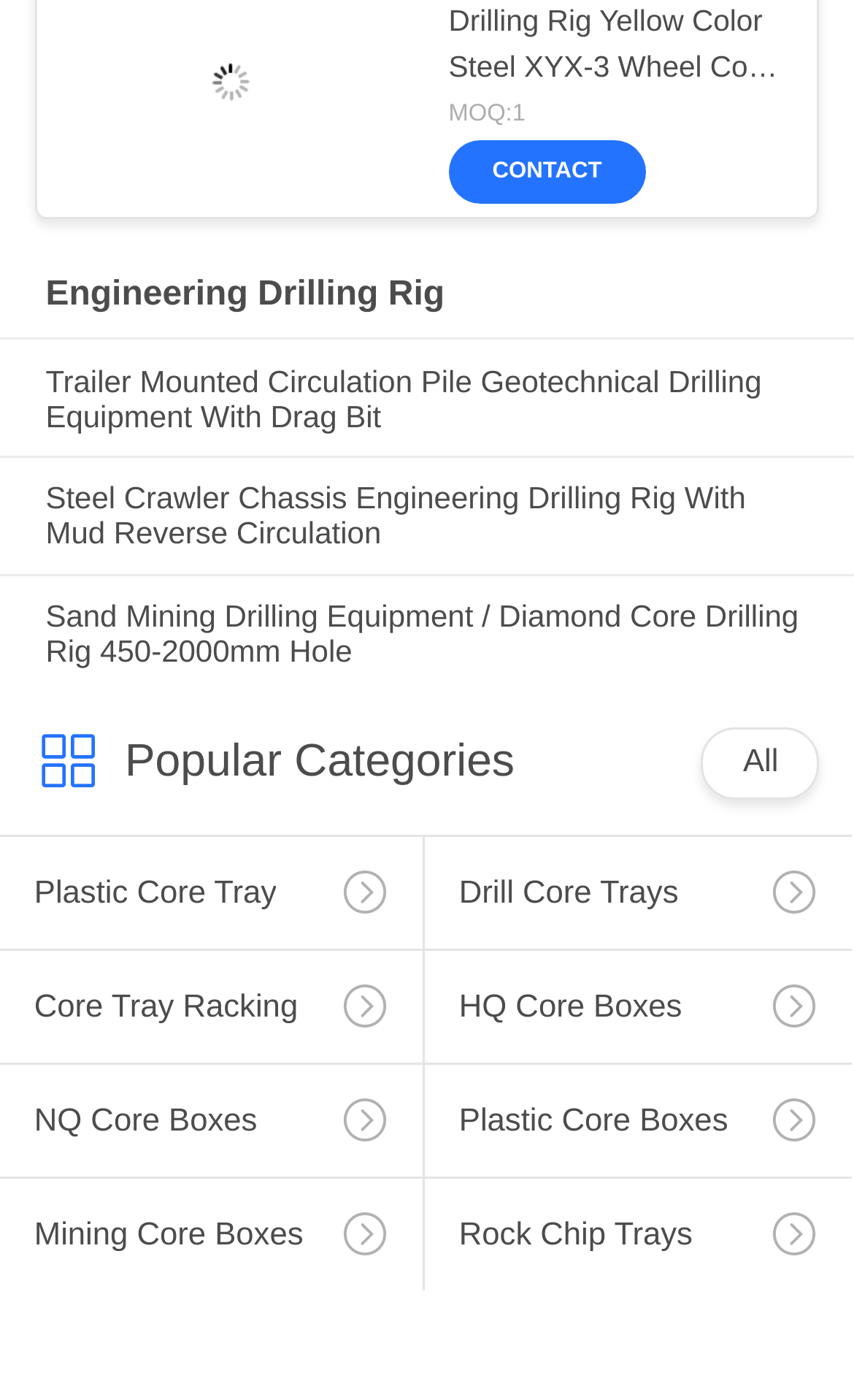Using the information in the image, give a detailed answer to the following question: How many categories are listed under 'Popular Categories'?

Under the 'Popular Categories' section, I can see nine categories listed, each with a link and a heading. They are 'Plastic Core Tray', 'Drill Core Trays', 'Core Tray Racking', 'HQ Core Boxes', 'NQ Core Boxes', 'Plastic Core Boxes', 'Mining Core Boxes', 'Rock Chip Trays', and 'All'.